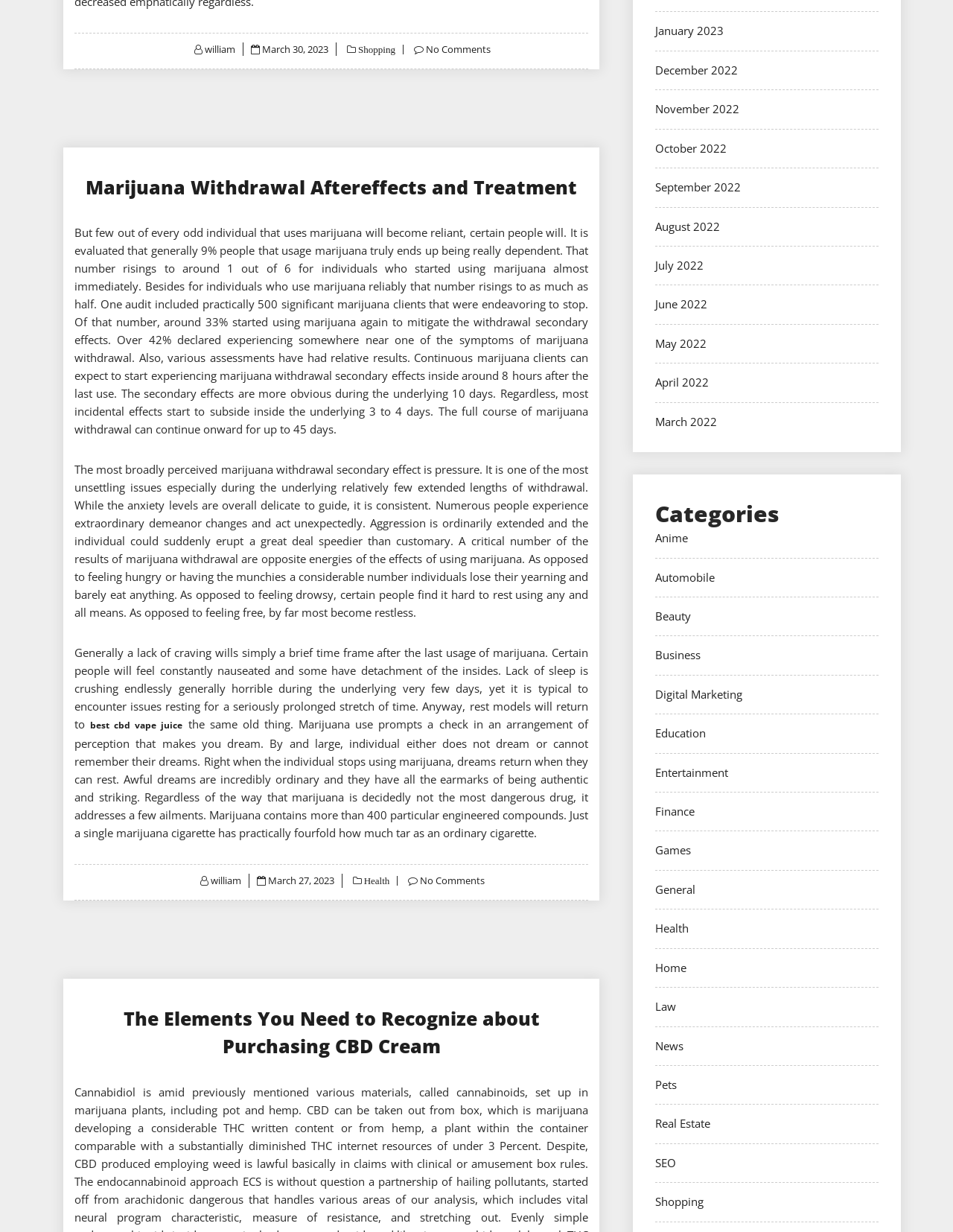Provide a short answer using a single word or phrase for the following question: 
What is the category of the article 'The Elements You Need to Recognize about Purchasing CBD Cream'?

Health